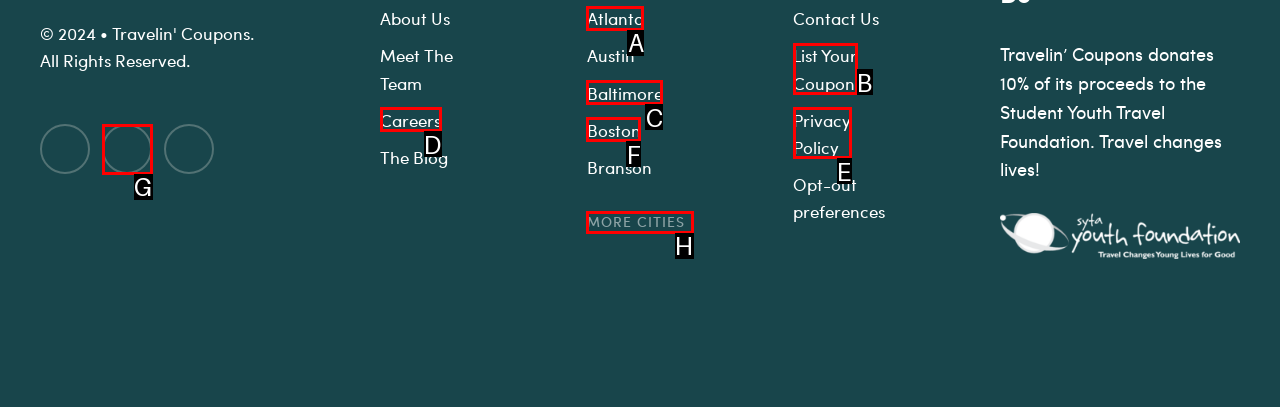Tell me which one HTML element you should click to complete the following task: Explore Atlanta coupons
Answer with the option's letter from the given choices directly.

A